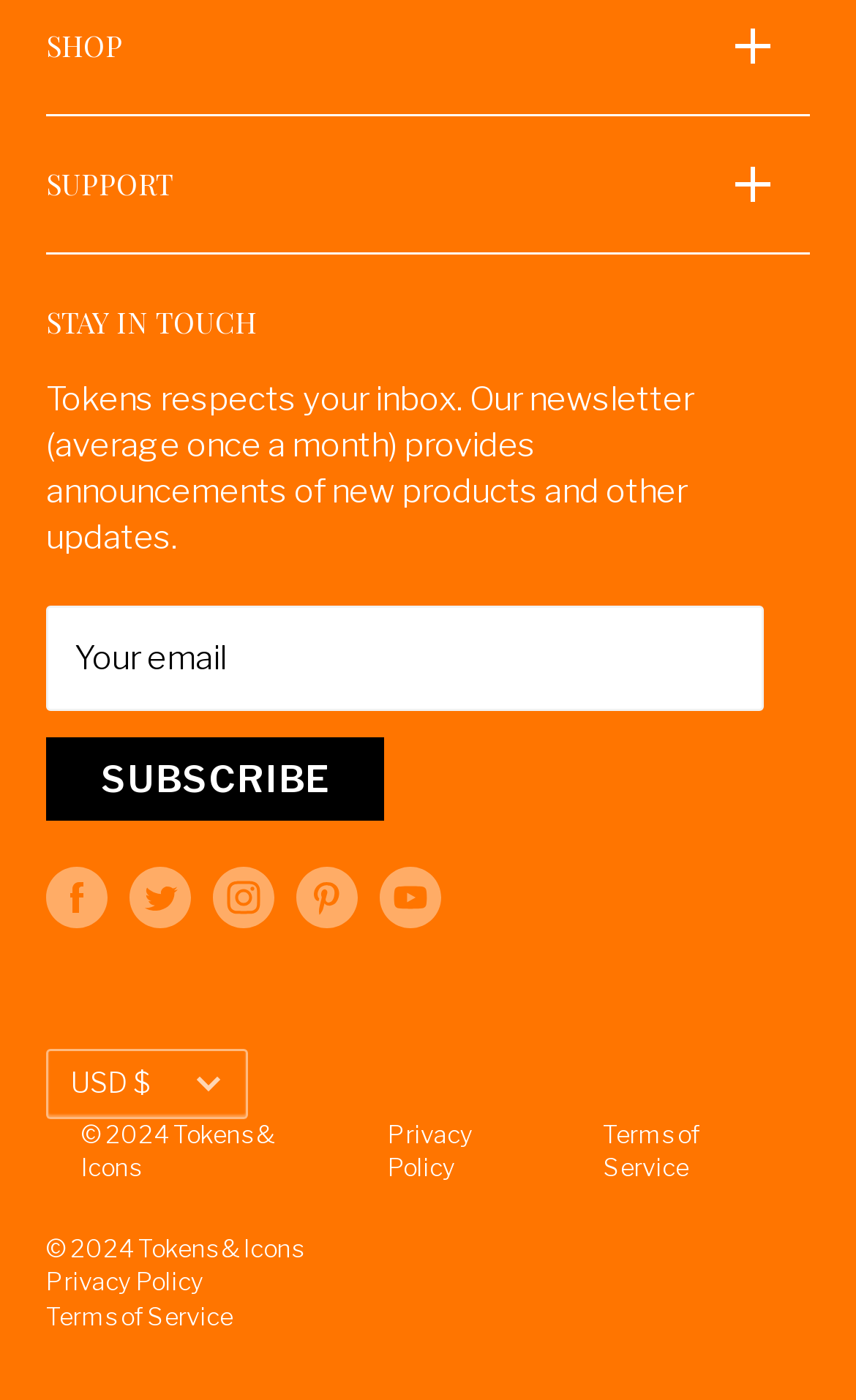How many social media platforms are linked on the webpage?
Please provide a comprehensive answer based on the visual information in the image.

There are five social media platforms linked on the webpage, namely Facebook, Twitter, Instagram, Pinterest, and YouTube, which are represented by their respective icons and have links to their websites.